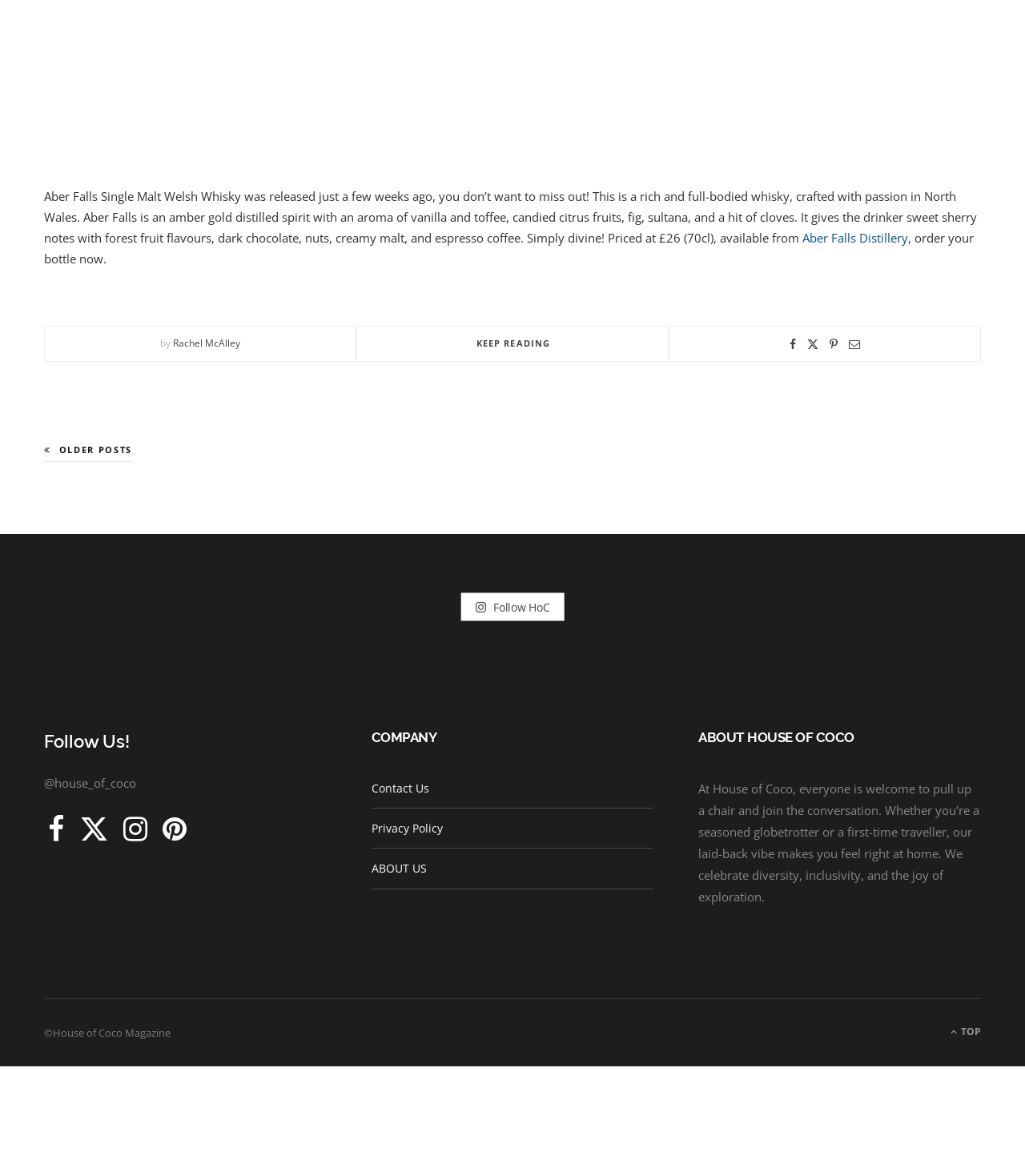Find and specify the bounding box coordinates that correspond to the clickable region for the instruction: "Follow House of Coco on Instagram".

[0.12, 0.786, 0.144, 0.81]